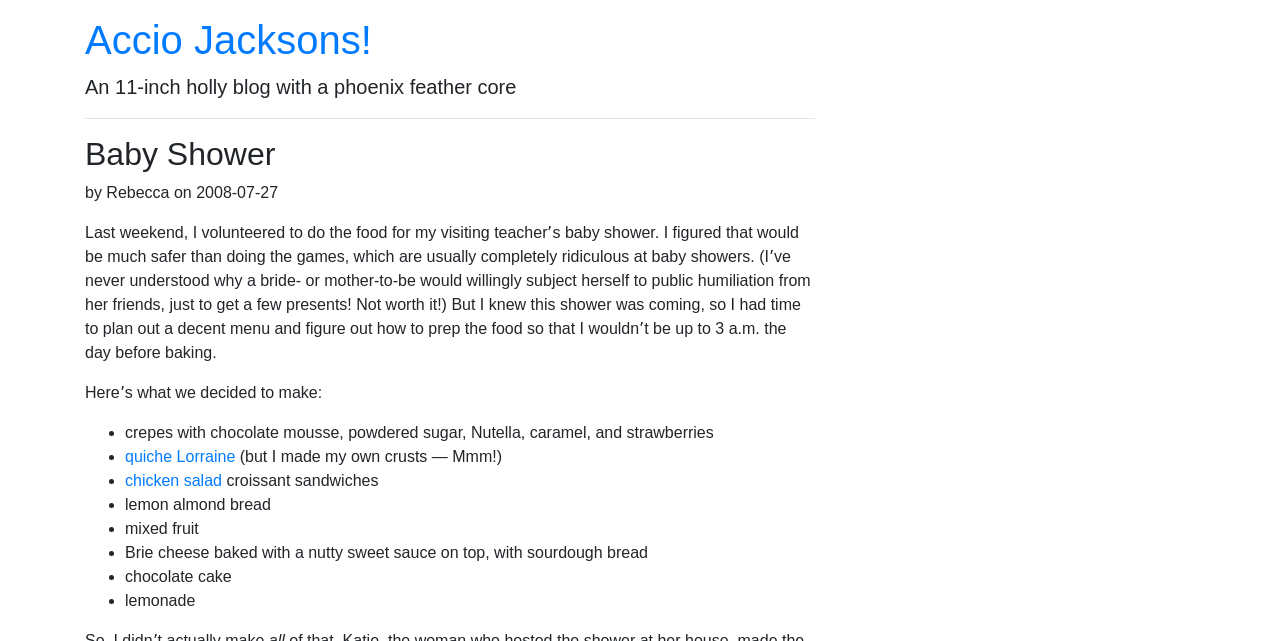Give a detailed account of the webpage.

The webpage appears to be a blog post about a baby shower event. At the top, there is a heading that reads "Accio Jacksons!" which is also a link. Below this heading, there is a brief description of a wand, stating it has an 11-inch holly blog with a phoenix feather core.

A horizontal separator line divides the top section from the rest of the content. Below the separator, there is another heading that reads "Baby Shower". The author's name, Rebecca, and the date of the post, 2008-07-27, are displayed below this heading.

The main content of the post begins with a paragraph describing the author's experience volunteering to do the food for her visiting teacher's baby shower. The author shares their thoughts on why they chose to do the food instead of the games, which they find ridiculous.

The post then lists the menu items prepared for the baby shower, which include crepes with various toppings, quiche Lorraine, chicken salad, croissant sandwiches, lemon almond bread, mixed fruit, Brie cheese with sourdough bread, and chocolate cake. The list is formatted with bullet points, and some of the items are links.

At the bottom of the list, there is an item for lemonade. The overall layout of the webpage is simple, with a focus on the text content.